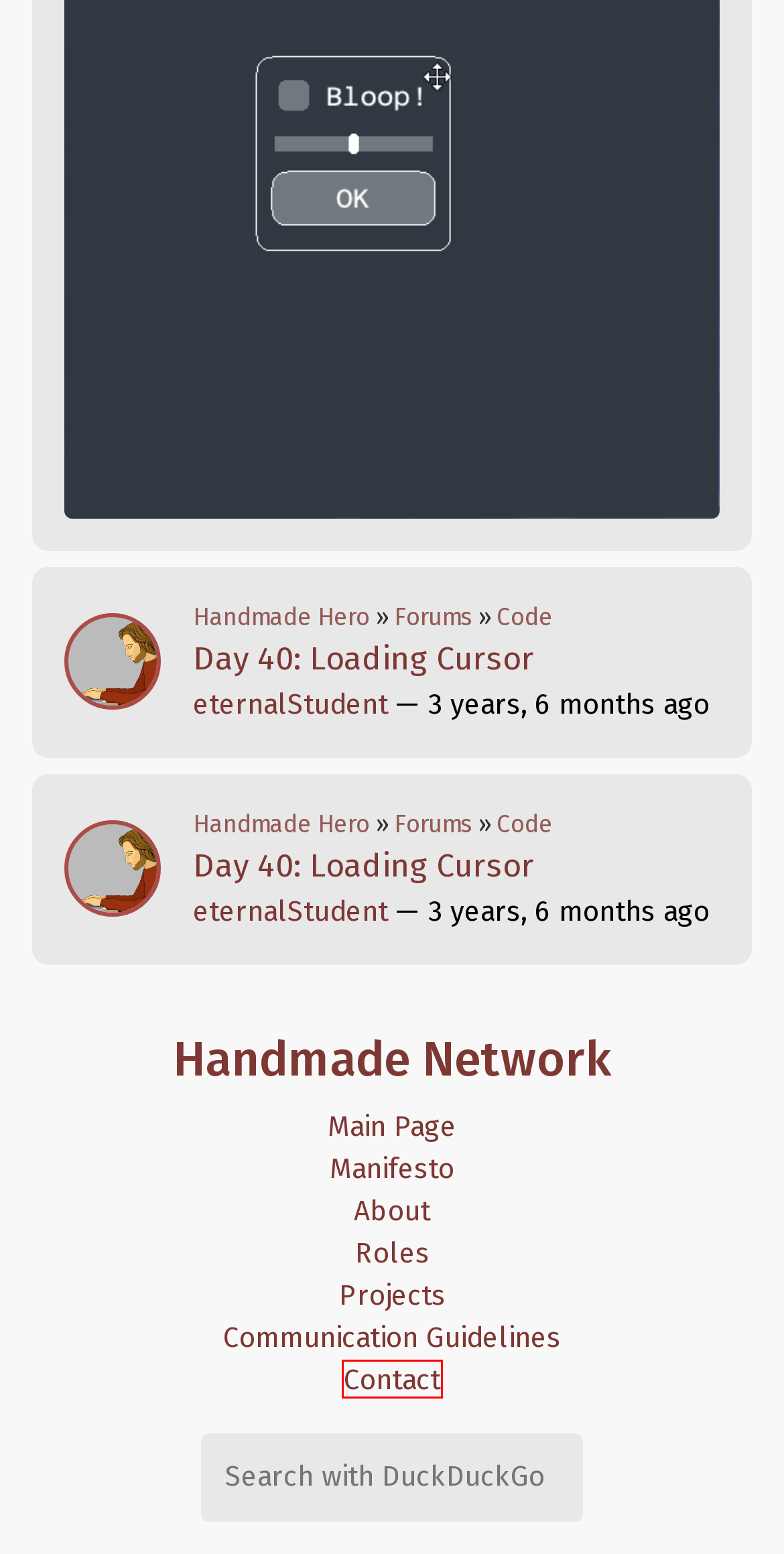You have a screenshot of a webpage with a red rectangle bounding box around an element. Identify the best matching webpage description for the new page that appears after clicking the element in the bounding box. The descriptions are:
A. Handmade Hero | Handmade Network
B. Day 40: Loading Cursor | Handmade Network
C. Communication Guidelines | Handmade Network
D. About | Handmade Network
E. Handmade Manifesto | Handmade Network
F. Handmade Hero Forums | Handmade Network
G. Contact Us | Handmade Network
H. Roles | Handmade Network

G